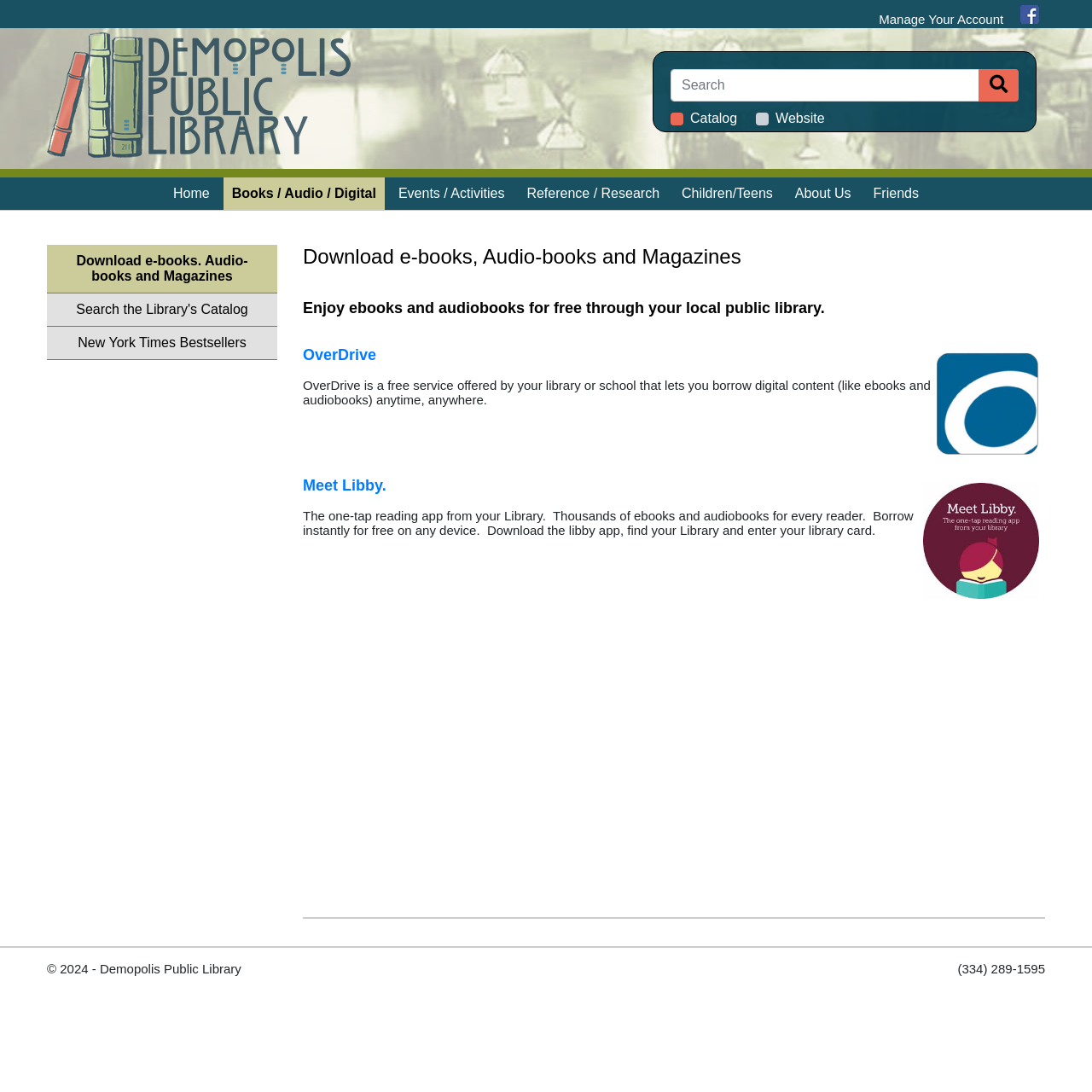Please locate the bounding box coordinates of the element that should be clicked to complete the given instruction: "Search for e-books and audiobooks".

[0.614, 0.063, 0.897, 0.093]